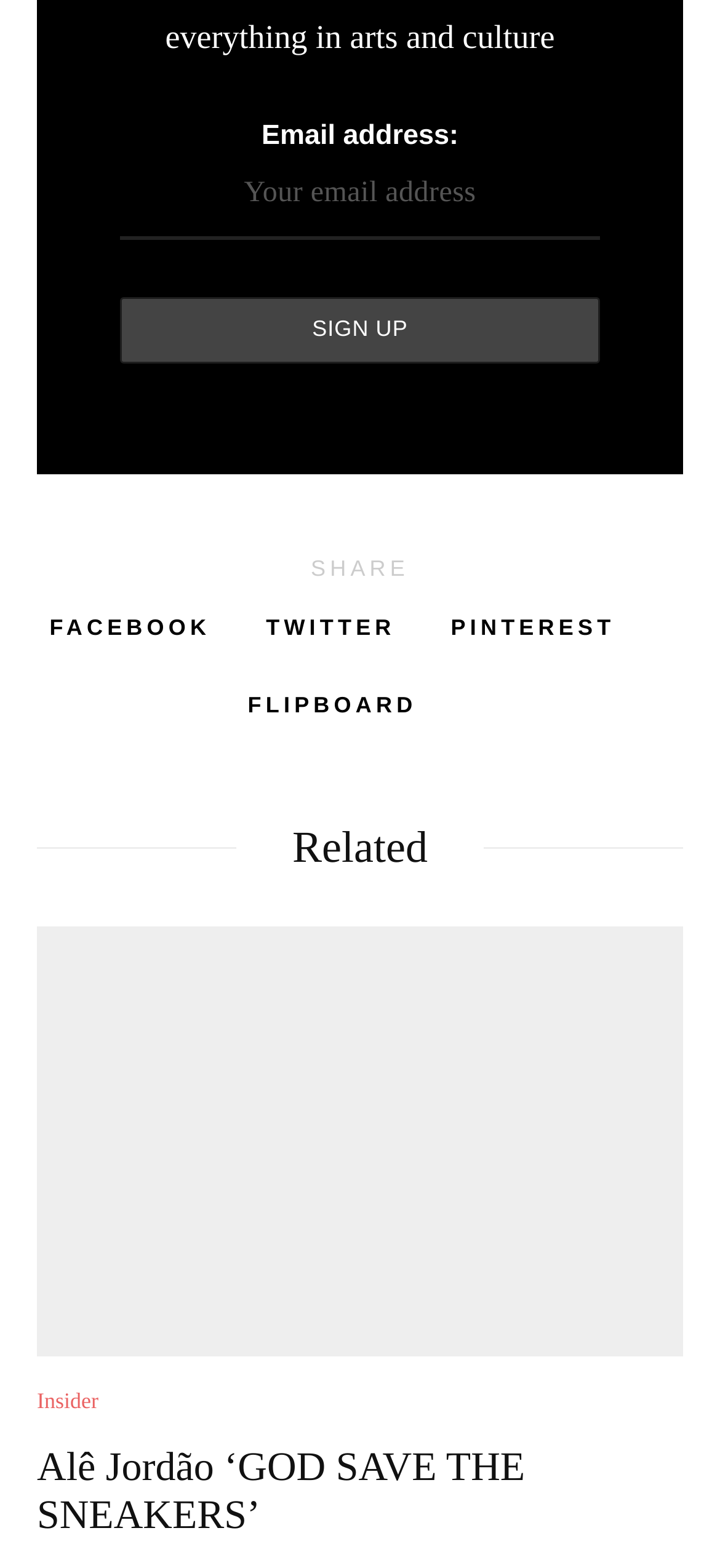Locate the bounding box coordinates of the item that should be clicked to fulfill the instruction: "Enter email address".

[0.167, 0.097, 0.833, 0.154]